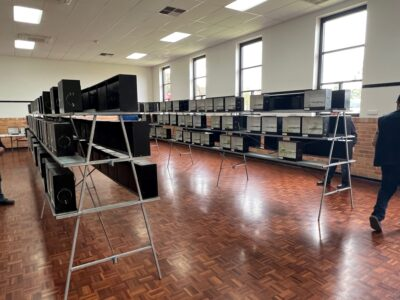Provide your answer to the question using just one word or phrase: What is the attire of the individual in the background?

Formal attire